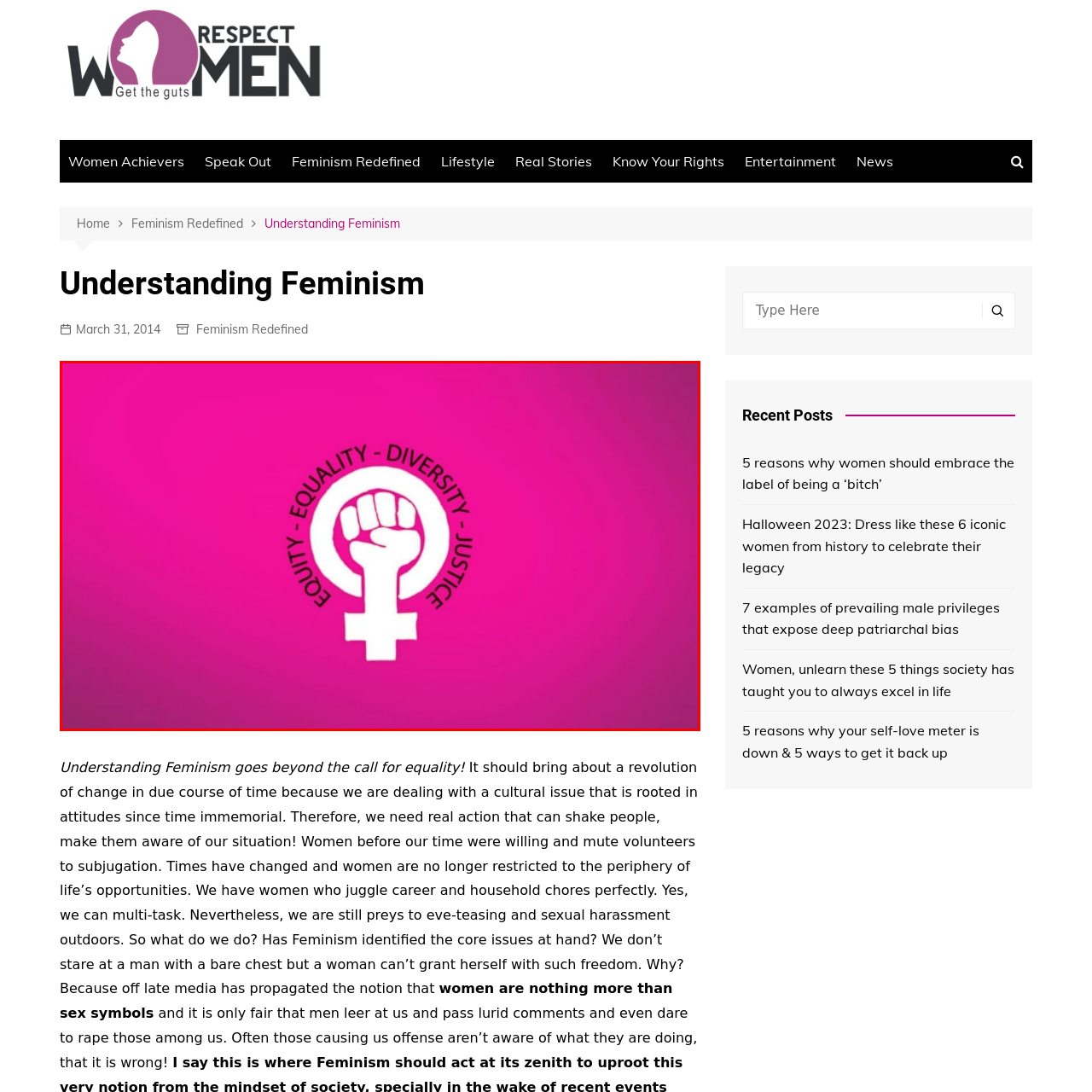Please analyze the image enclosed within the red bounding box and provide a comprehensive answer to the following question based on the image: What is integrated with the female gender sign?

According to the caption, the image features a 'female gender sign integrated with a raised fist', which implies that the raised fist is combined with the female gender sign to create a powerful feminist symbol.